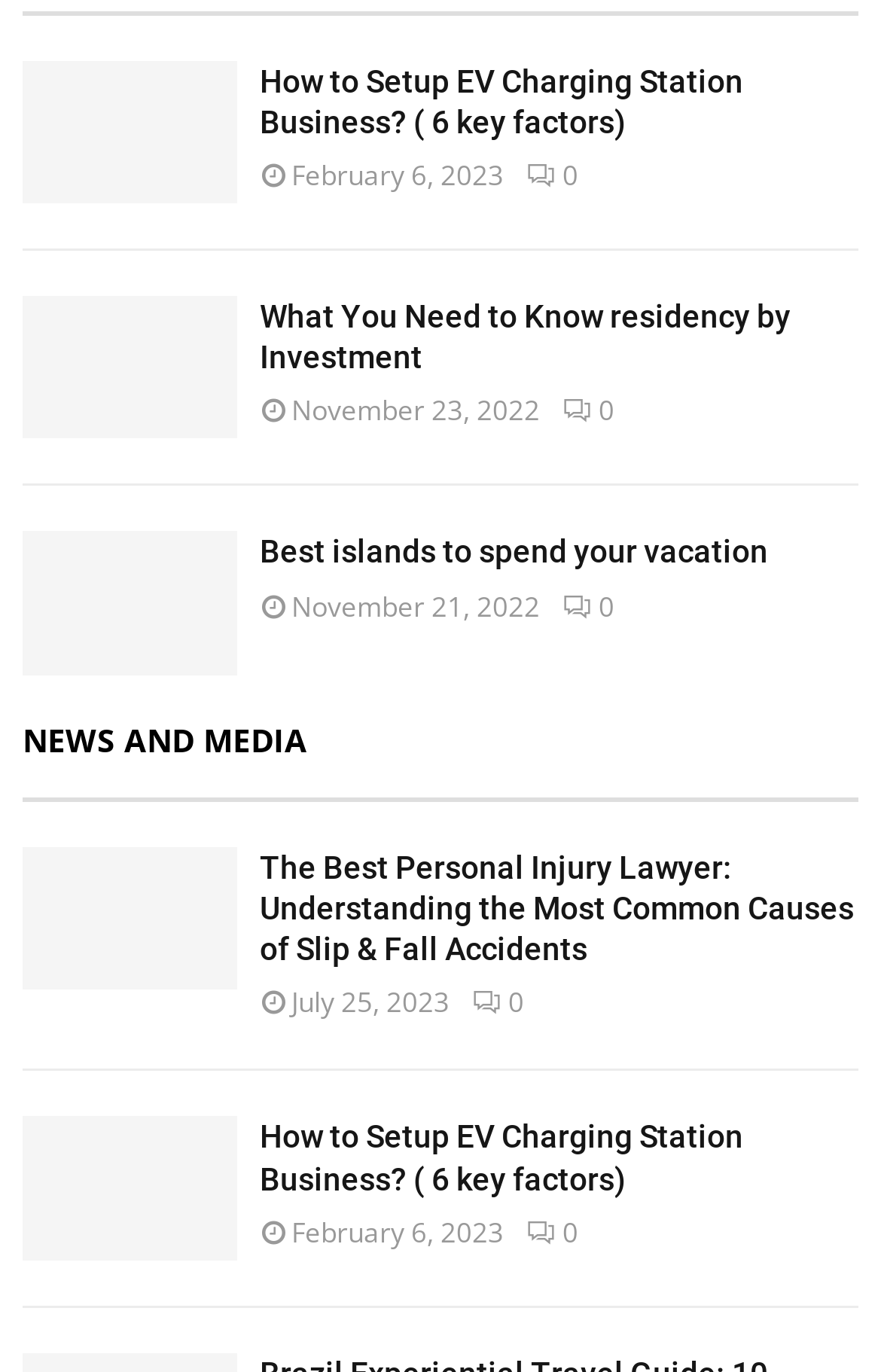Pinpoint the bounding box coordinates of the clickable element needed to complete the instruction: "Learn about the best personal injury lawyer". The coordinates should be provided as four float numbers between 0 and 1: [left, top, right, bottom].

[0.026, 0.617, 0.269, 0.721]